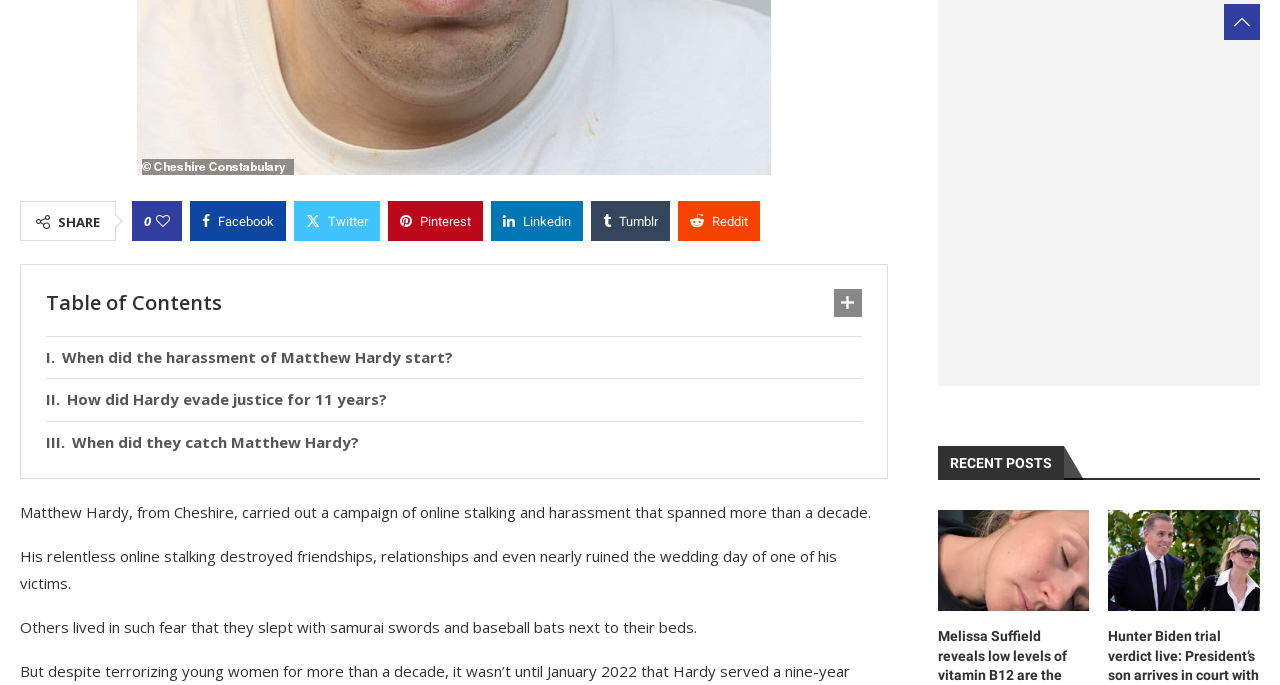How many years did Matthew Hardy evade justice?
Based on the screenshot, give a detailed explanation to answer the question.

The answer can be found in the link element that says 'How did Hardy evade justice for 11 years?'.